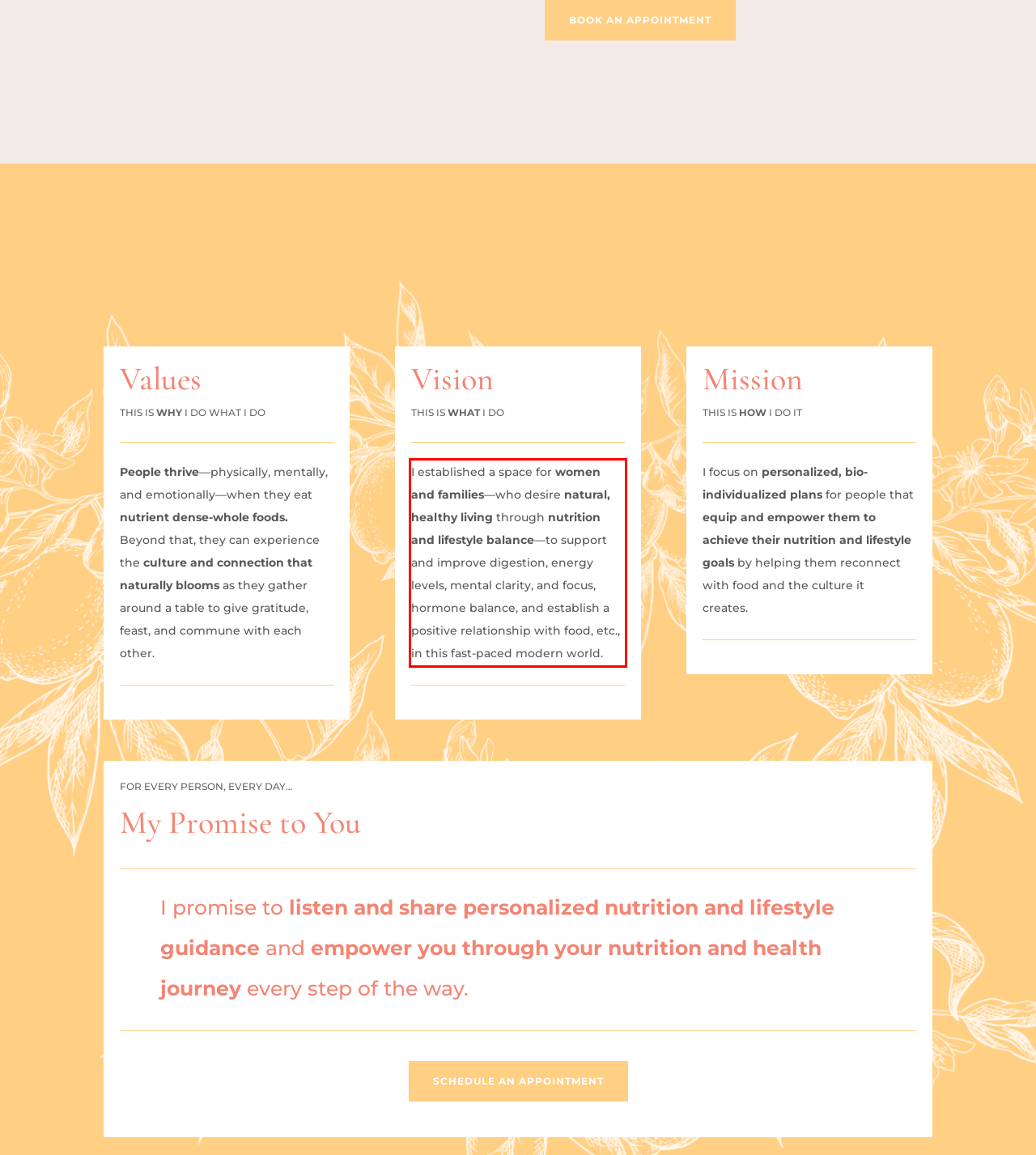Analyze the screenshot of the webpage that features a red bounding box and recognize the text content enclosed within this red bounding box.

I established a space for women and families—who desire natural, healthy living through nutrition and lifestyle balance—to support and improve digestion, energy levels, mental clarity, and focus, hormone balance, and establish a positive relationship with food, etc., in this fast-paced modern world.